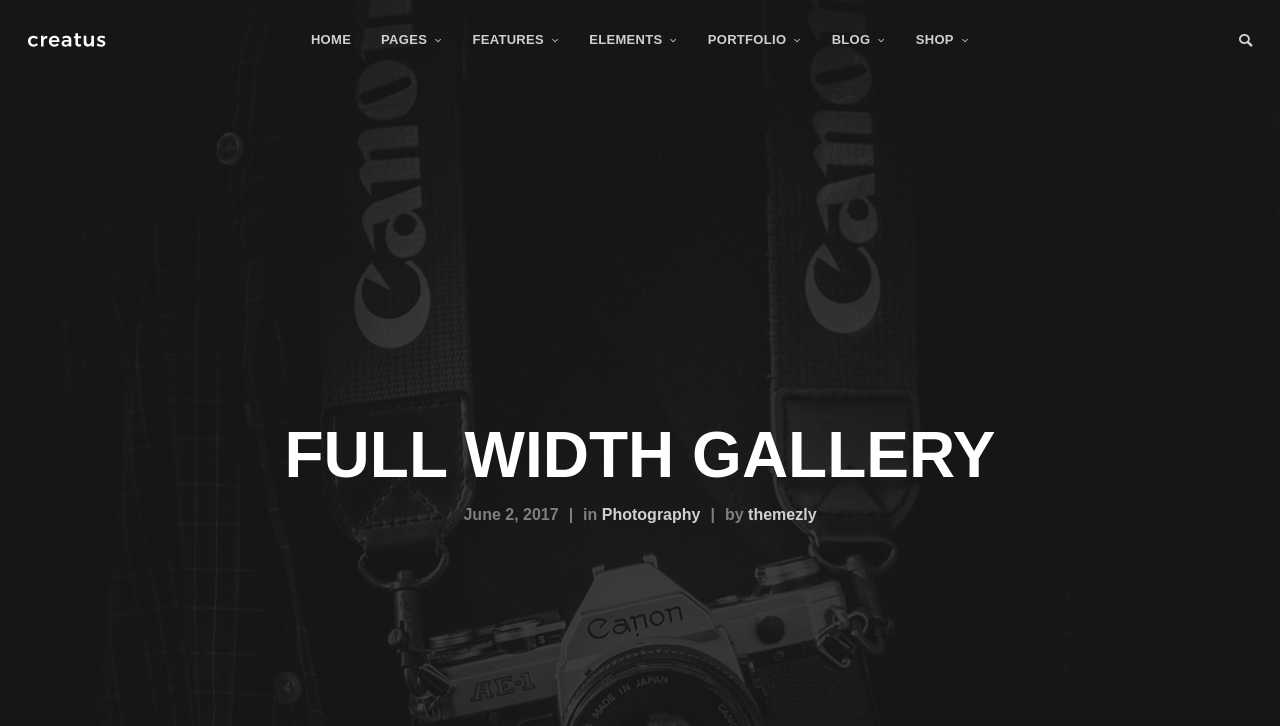What type of gallery is this?
Kindly offer a comprehensive and detailed response to the question.

The heading 'FULL WIDTH GALLERY' is prominently displayed on the page, indicating that this is a full-width gallery.